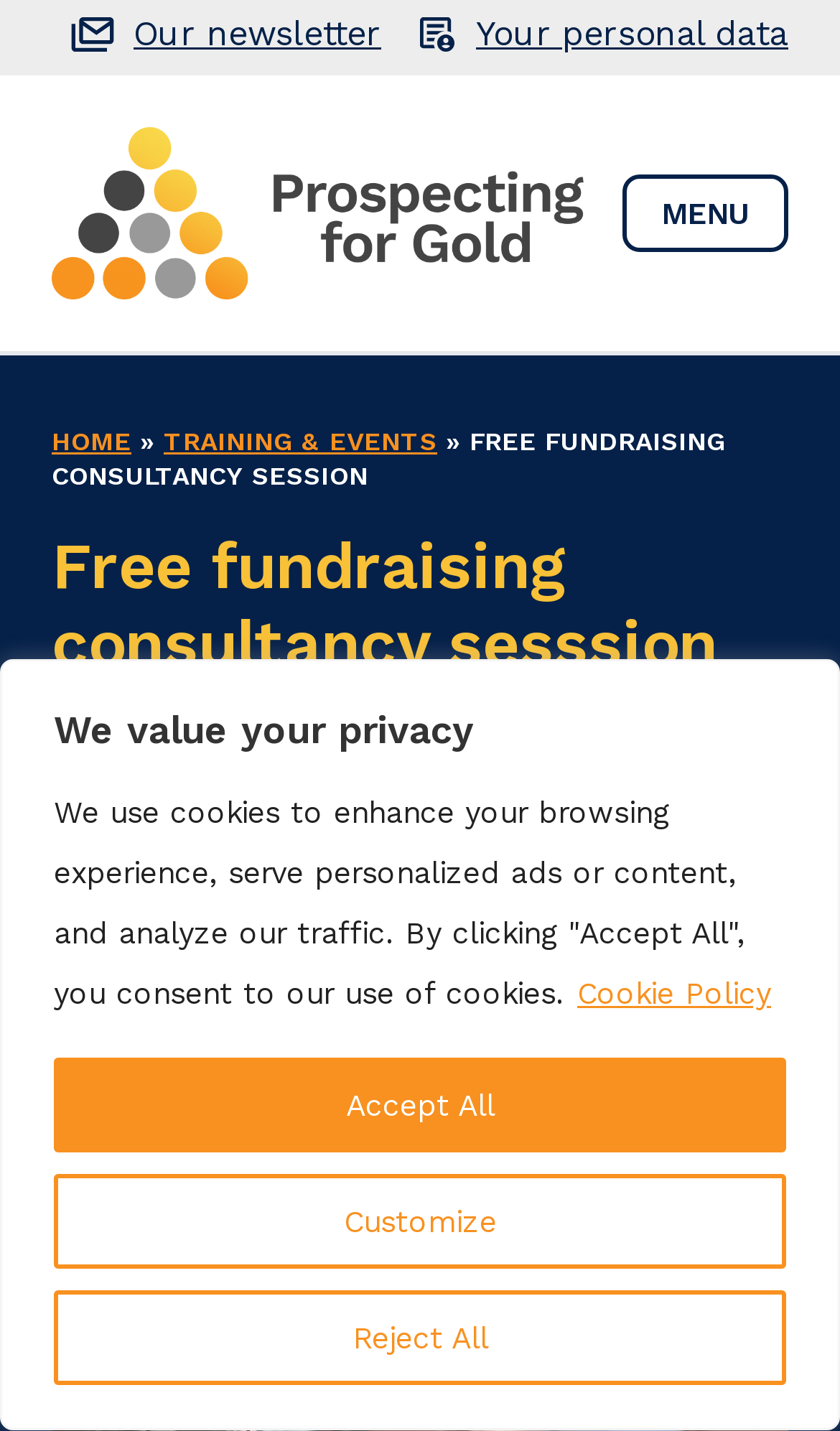Offer a thorough description of the webpage.

The webpage is about a free fundraising consultancy session offered by Prospecting for Gold. At the top of the page, there is a cookie policy notification that spans the entire width, with buttons to customize, reject, or accept all cookies. Below this notification, there are two links, "Our newsletter" and "Your personal data", accompanied by small images, positioned on the left and right sides of the page, respectively.

The main content of the page is divided into two sections. On the left, there is a link to "Prospecting for Gold" with an associated image, and on the right, there is a main navigation menu with a "MENU" button that expands to reveal several links, including "HOME", "TRAINING & EVENTS", and "FREE FUNDRAISING CONSULTANCY SESSION". The navigation menu is positioned near the top of the page.

Below the navigation menu, there is a heading that reads "Free fundraising consultancy session" followed by a longer heading that describes the consultancy session, which is intended for organizations aiming to raise £2 million or more through major gift fundraising over the next five years. The consultancy session involves meeting with up to 16 people from the organization, including trustees and senior staff.